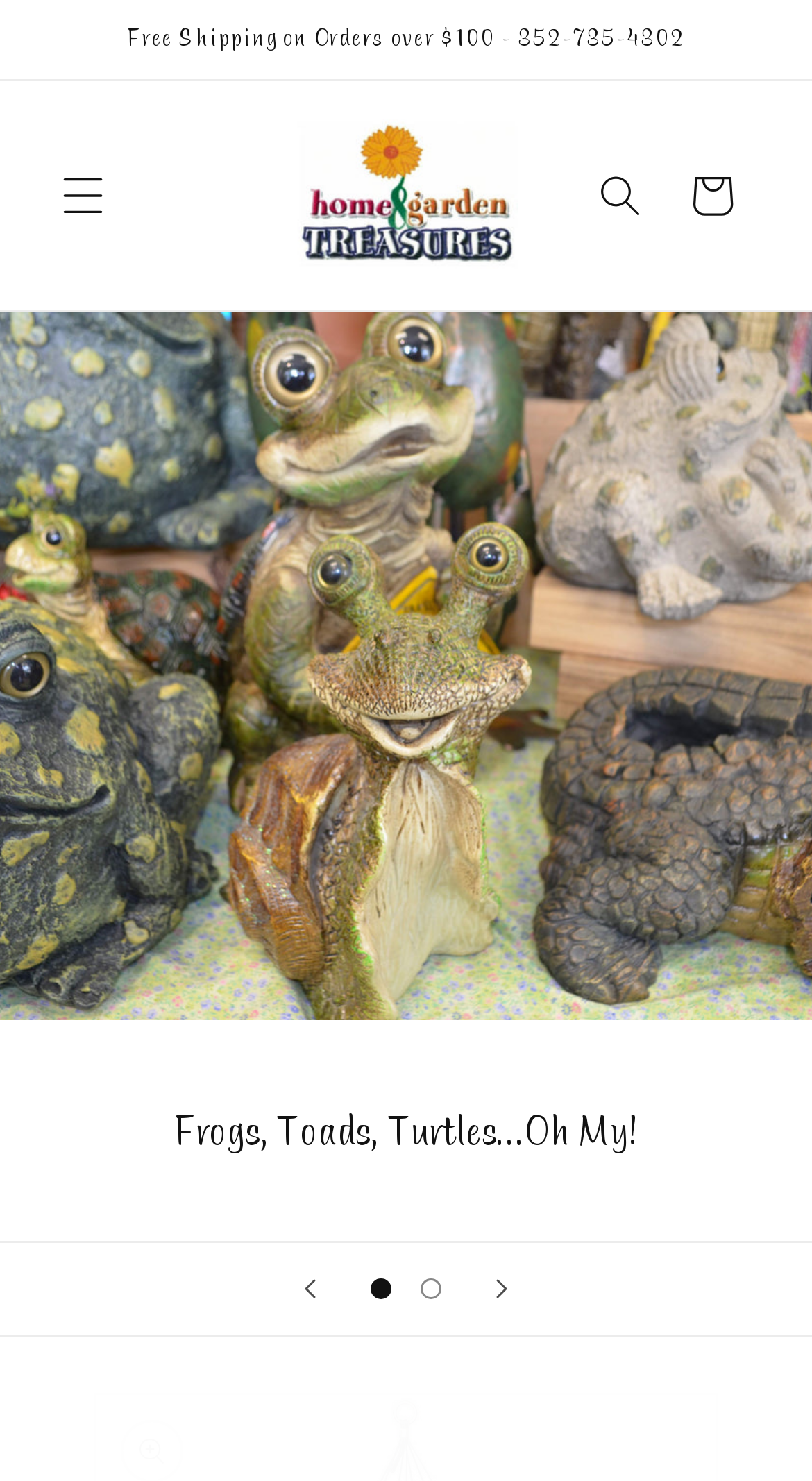Determine the bounding box coordinates of the clickable element necessary to fulfill the instruction: "Go to the home page". Provide the coordinates as four float numbers within the 0 to 1 range, i.e., [left, top, right, bottom].

[0.337, 0.069, 0.658, 0.195]